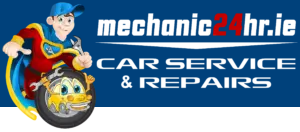What is the background color of the logo?
Using the screenshot, give a one-word or short phrase answer.

Deep blue